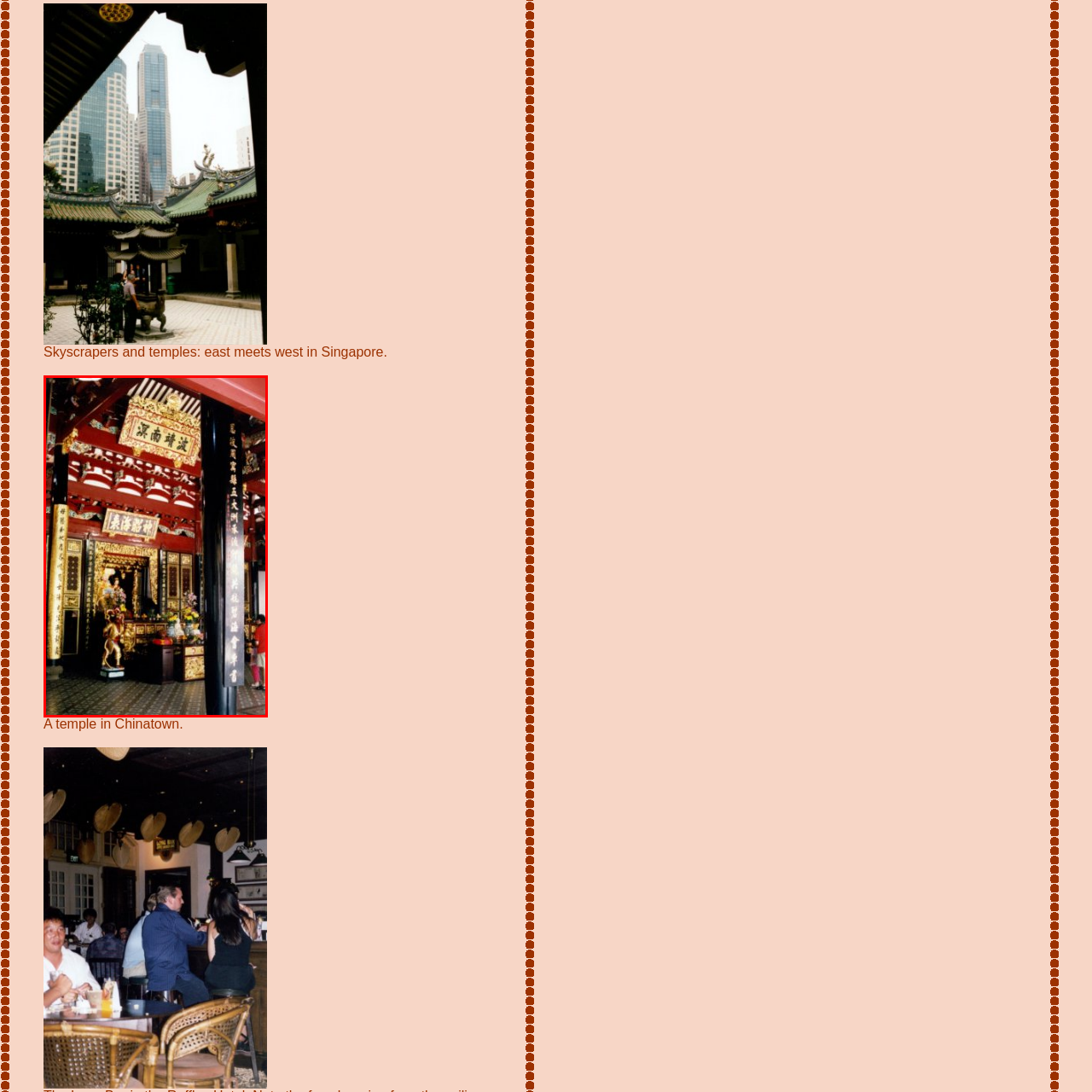What is the likely identity of the central statue?
Focus on the image highlighted within the red borders and answer with a single word or short phrase derived from the image.

A deity